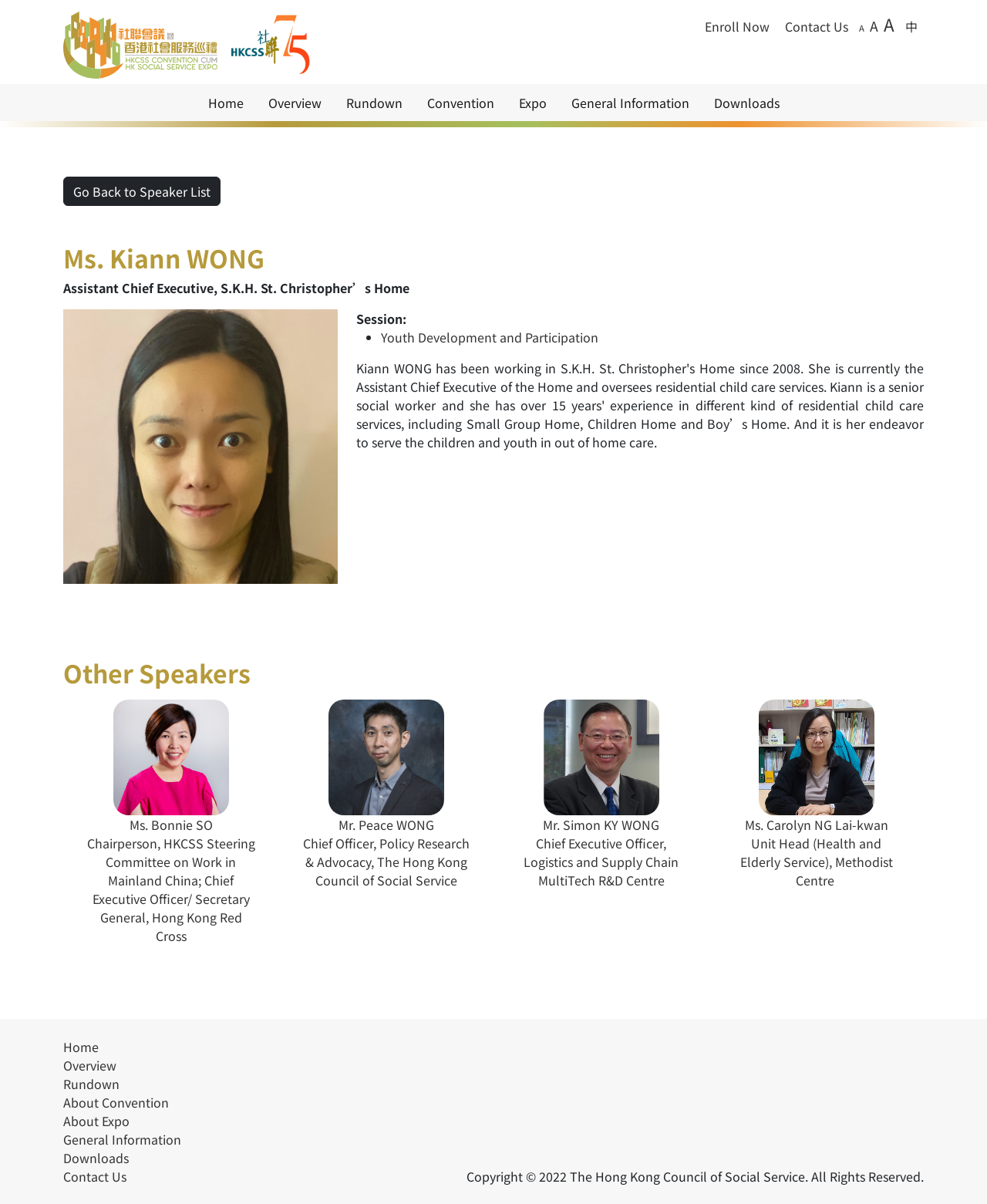What is the title of the event?
Give a comprehensive and detailed explanation for the question.

I found the title of the event on the top of the webpage, which is 'HKCSS CONVENTION CUM HK SOCIAL SERVICE EXPO'.